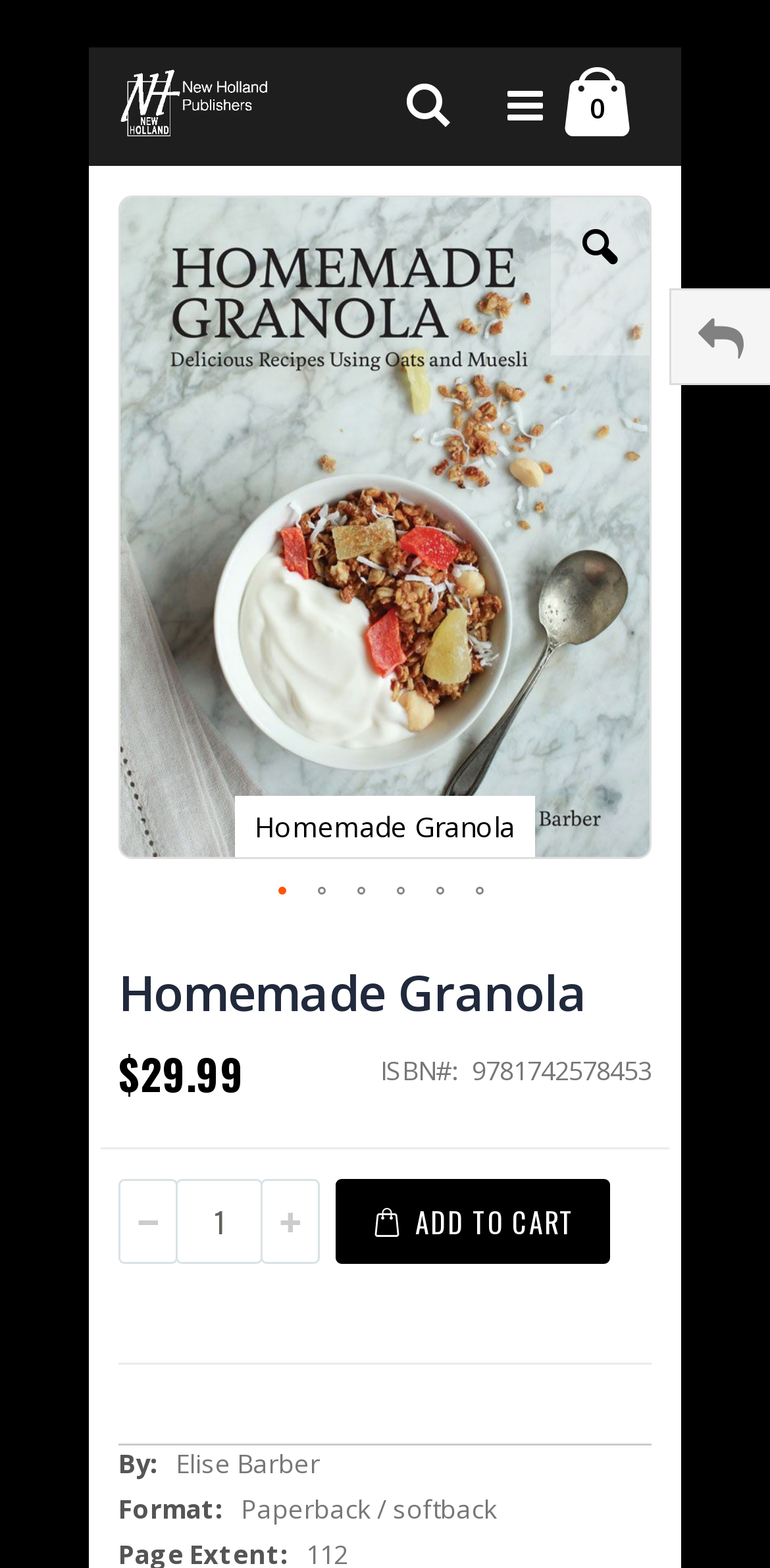Give a one-word or one-phrase response to the question:
What is the price of the book?

$29.99